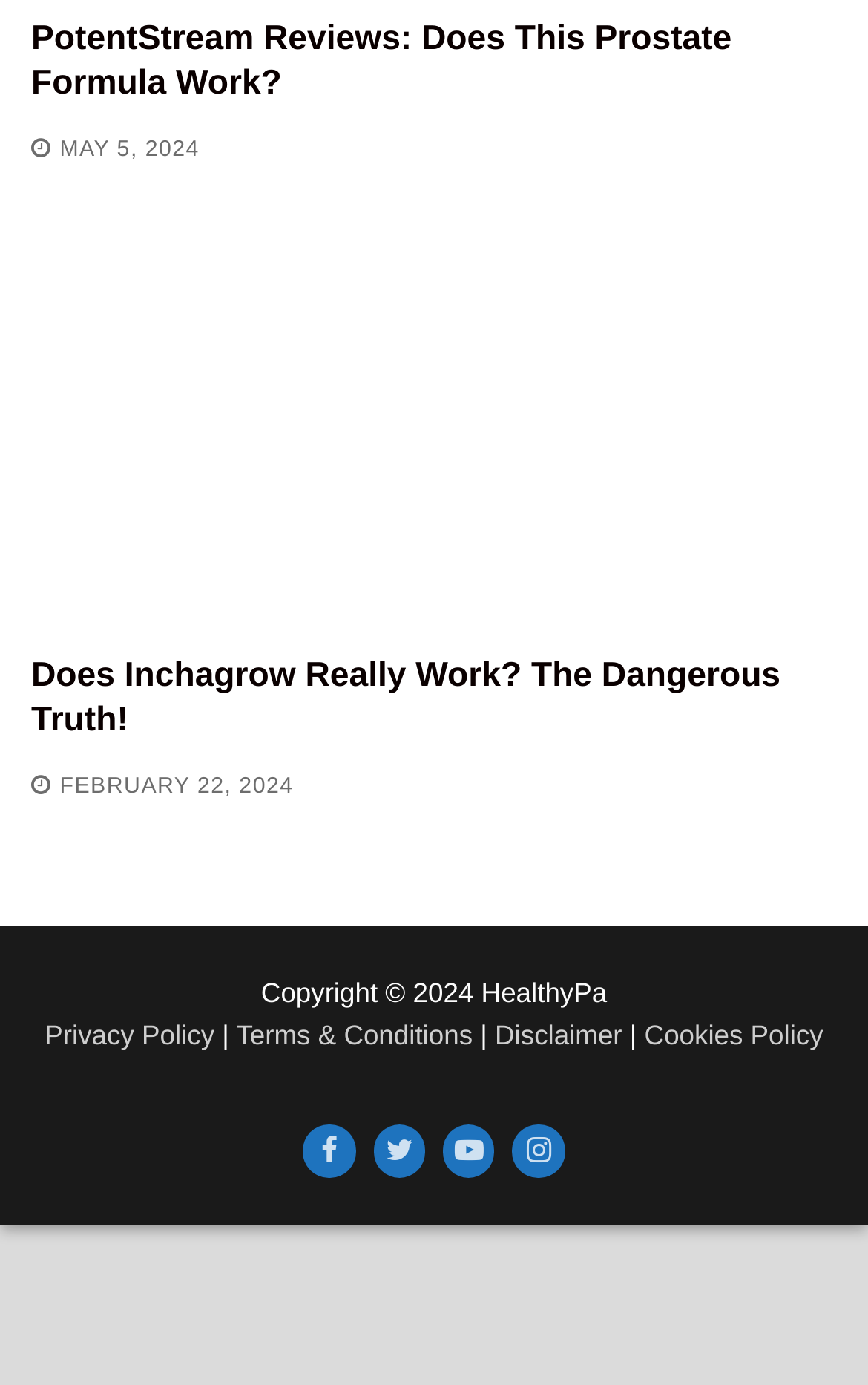Identify the bounding box coordinates of the clickable region required to complete the instruction: "Click on the link to read PotentStream reviews". The coordinates should be given as four float numbers within the range of 0 and 1, i.e., [left, top, right, bottom].

[0.036, 0.014, 0.843, 0.074]